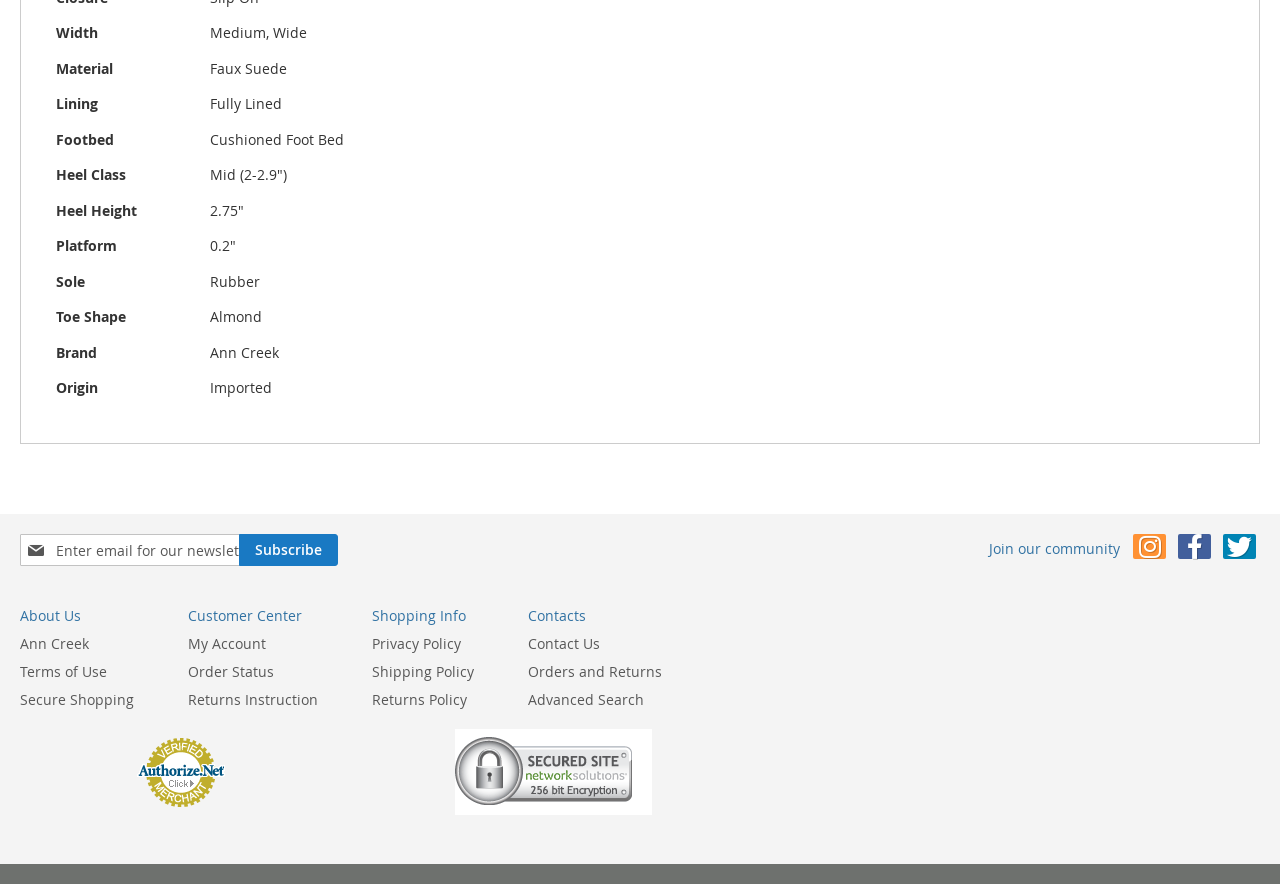Please determine the bounding box coordinates of the section I need to click to accomplish this instruction: "View order status".

[0.147, 0.799, 0.214, 0.843]